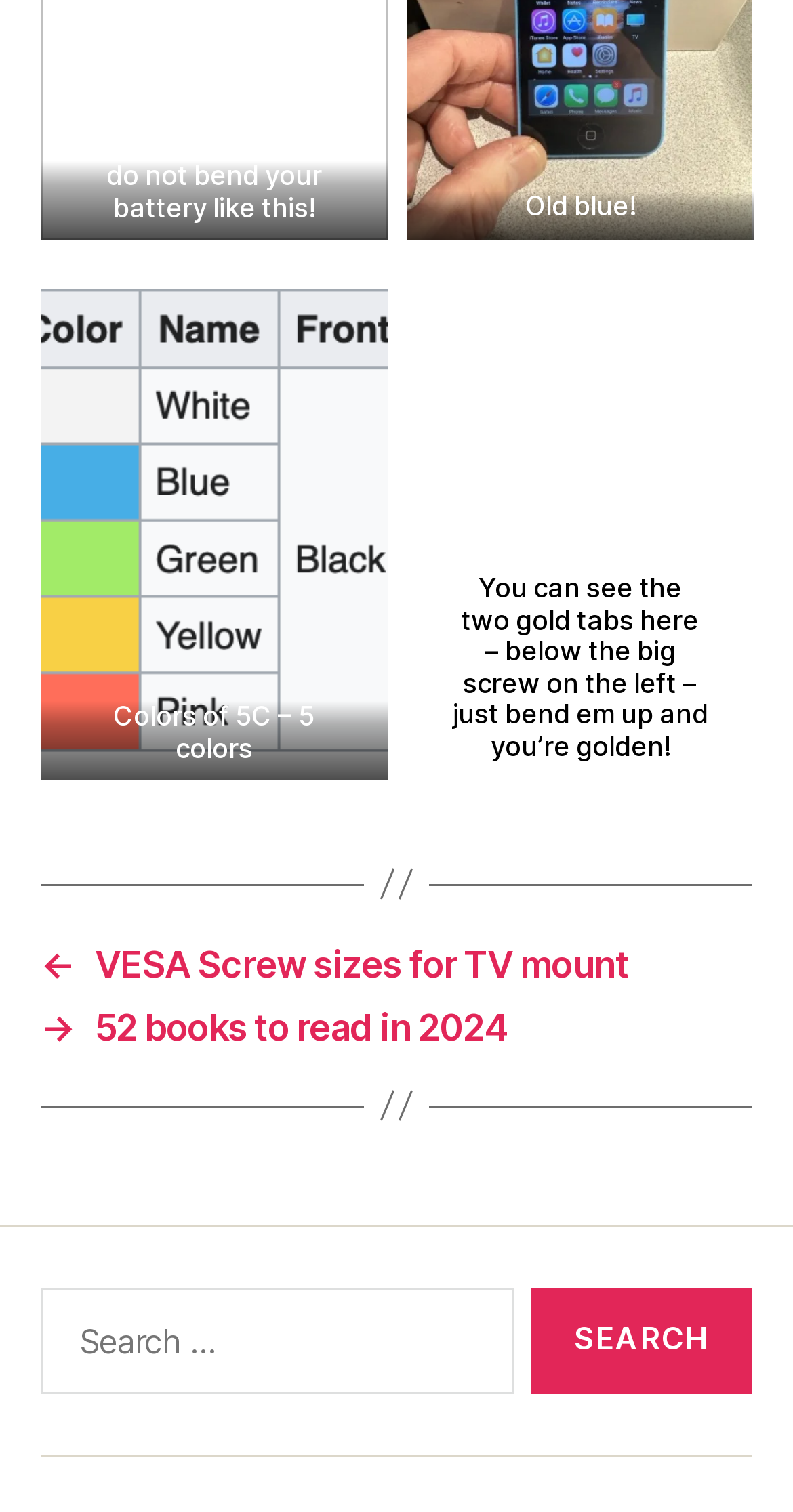Answer the following inquiry with a single word or phrase:
How many figures are on this webpage?

2